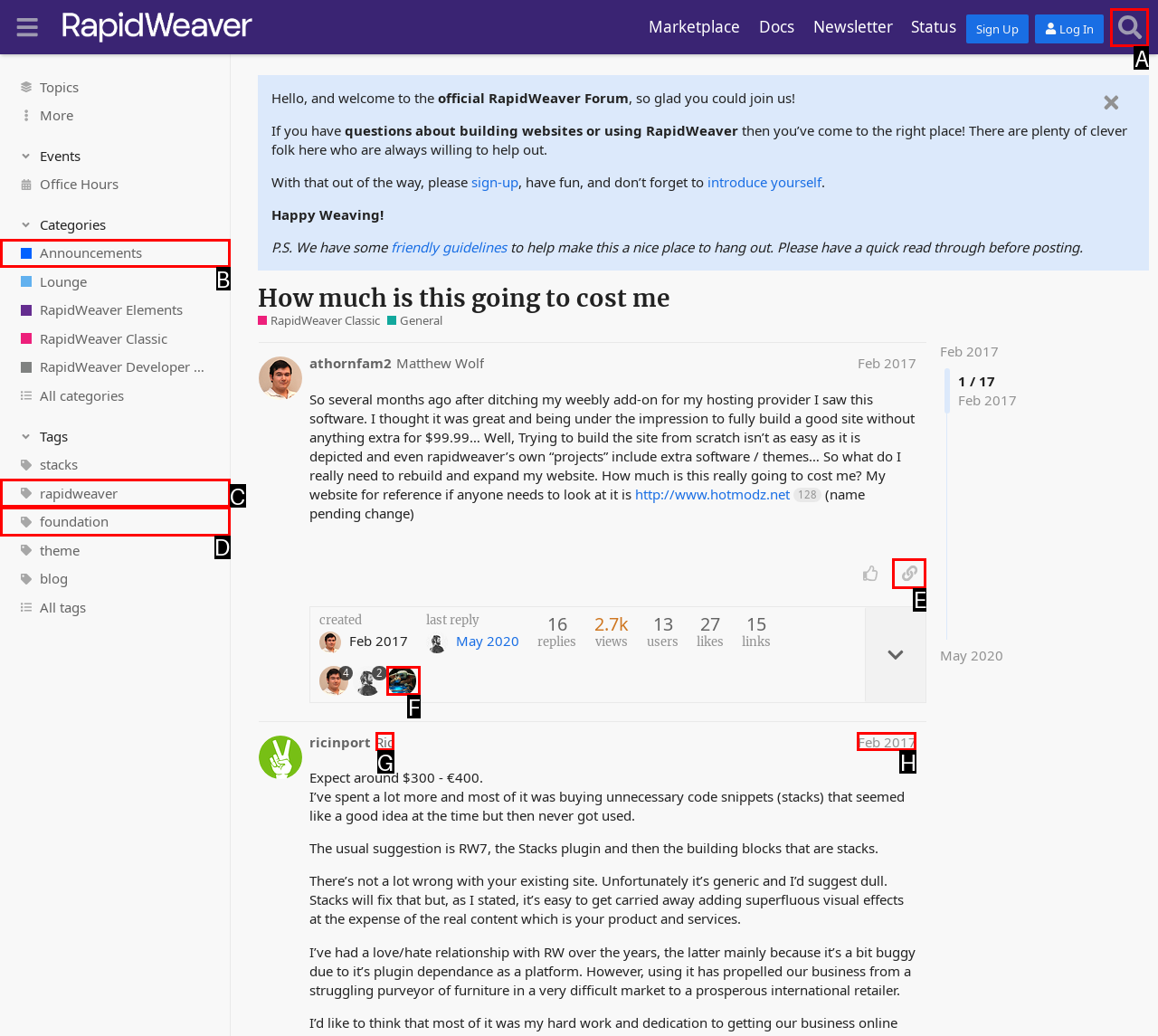Select the appropriate HTML element to click on to finish the task: Search for topics.
Answer with the letter corresponding to the selected option.

A